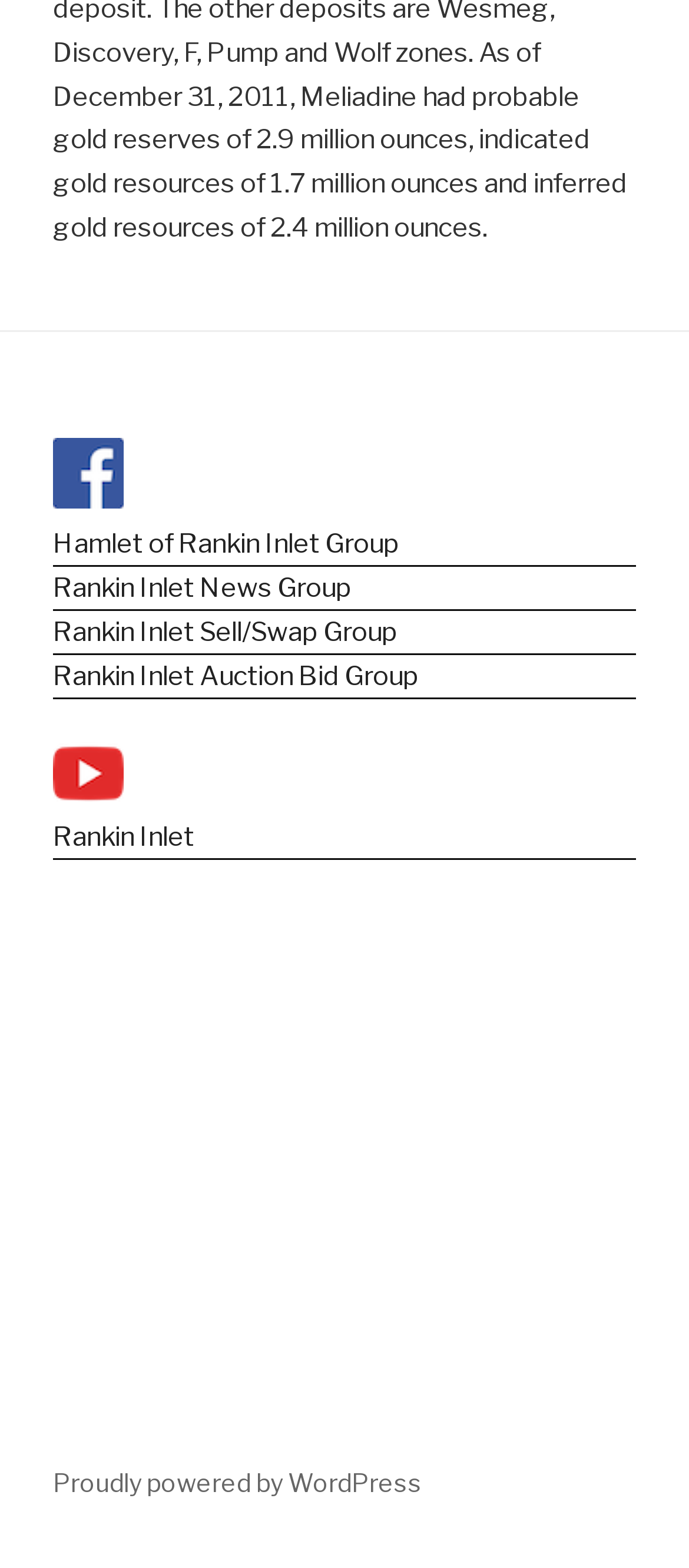What is the purpose of the iframe?
Look at the webpage screenshot and answer the question with a detailed explanation.

The iframe has the text 'Environment Canada Weather', which suggests that it is used to display weather information from Environment Canada.